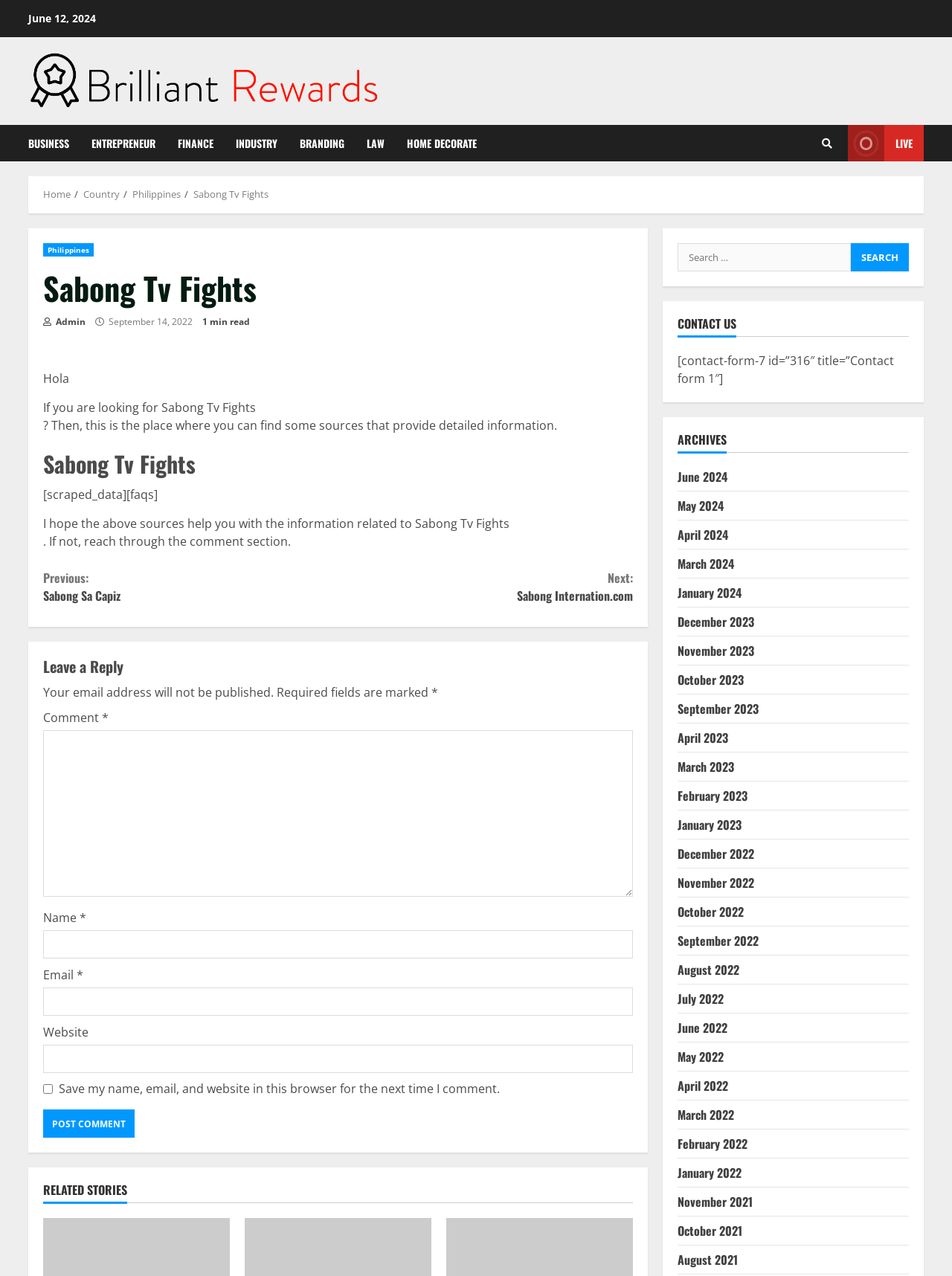Please provide a one-word or short phrase answer to the question:
What is the category of the link 'HOME DECORATE'?

INDUSTRY